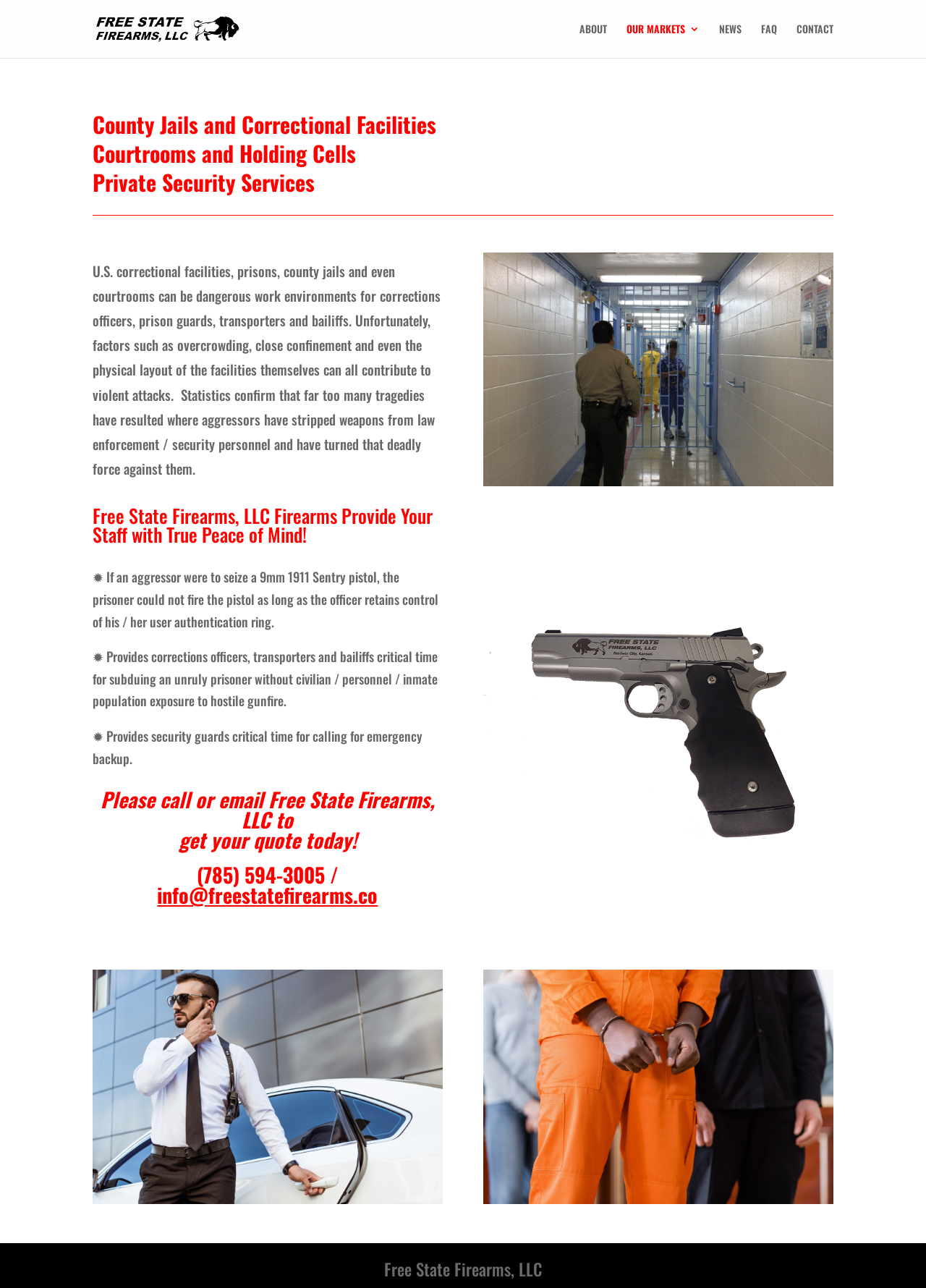From the image, can you give a detailed response to the question below:
How can security guards benefit from Free State Firearms, LLC's products?

Security guards can benefit from Free State Firearms, LLC's products by gaining critical time to call for emergency backup in situations where they are threatened or attacked. This allows them to respond more effectively and safely in emergency situations.